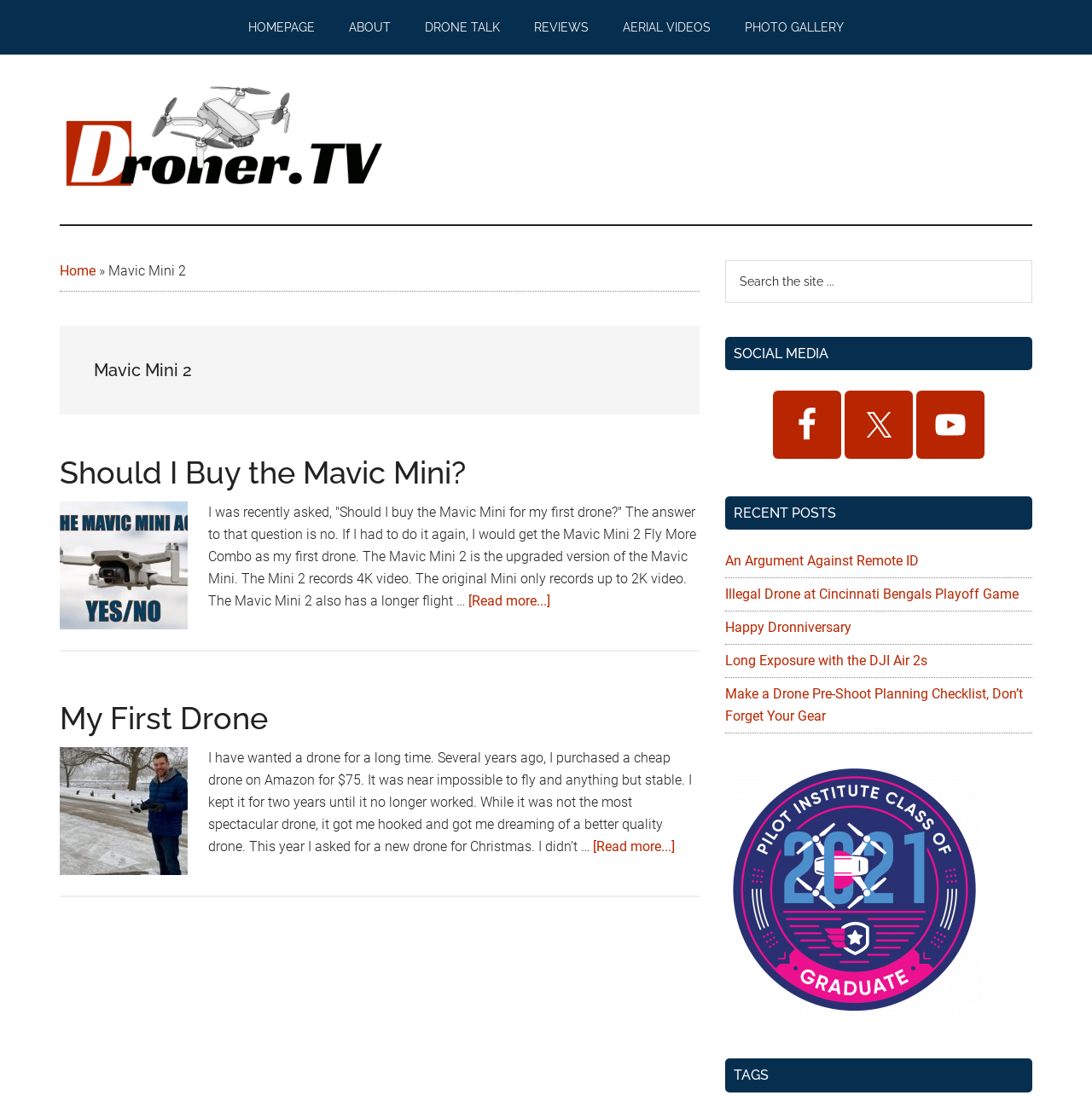Using the element description provided, determine the bounding box coordinates in the format (top-left x, top-left y, bottom-right x, bottom-right y). Ensure that all values are floating point numbers between 0 and 1. Element description: My First Drone

[0.055, 0.633, 0.245, 0.665]